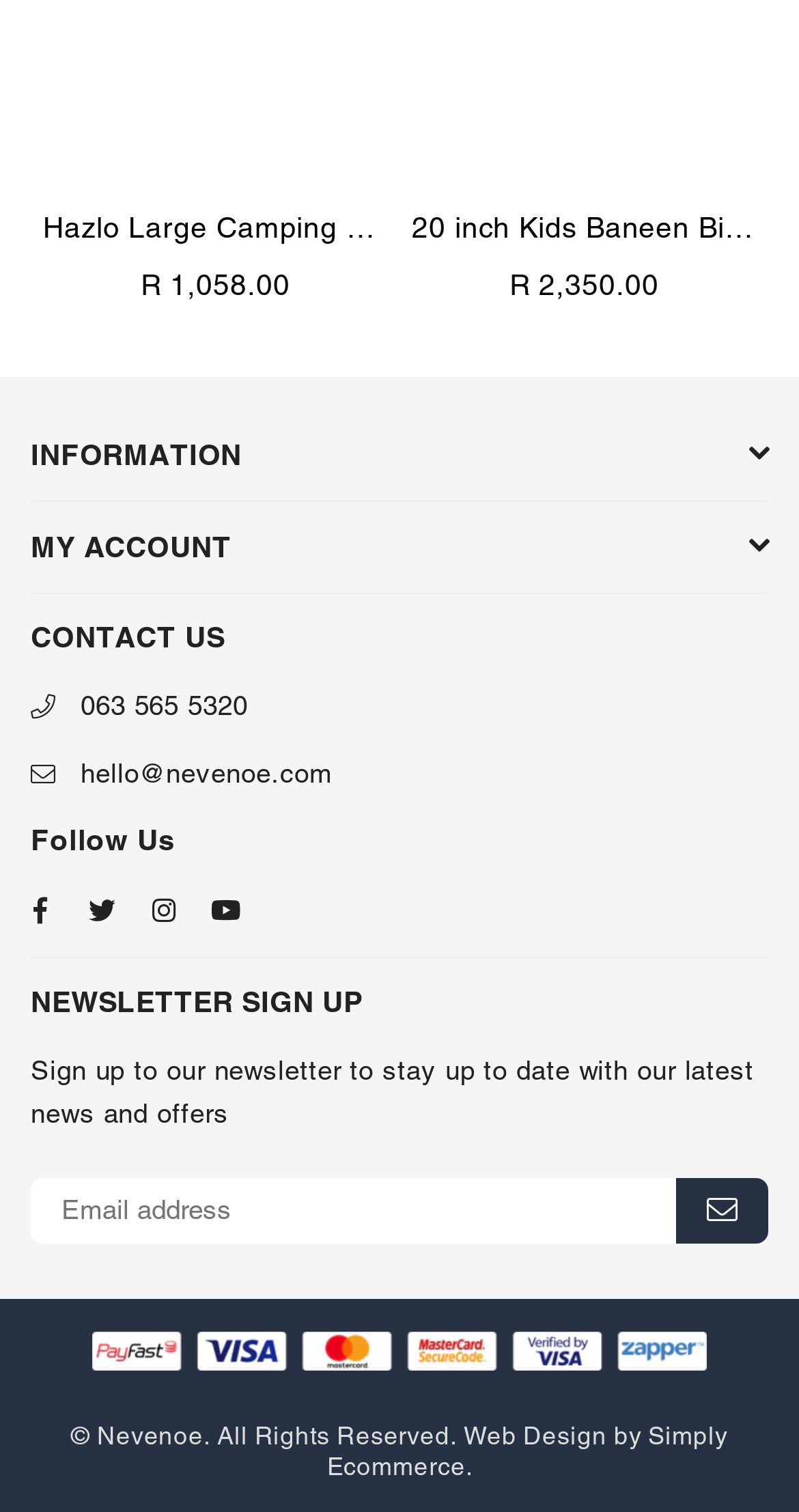Please specify the bounding box coordinates of the clickable region to carry out the following instruction: "Visit the website of Simply Ecommerce". The coordinates should be four float numbers between 0 and 1, in the format [left, top, right, bottom].

[0.409, 0.941, 0.911, 0.979]